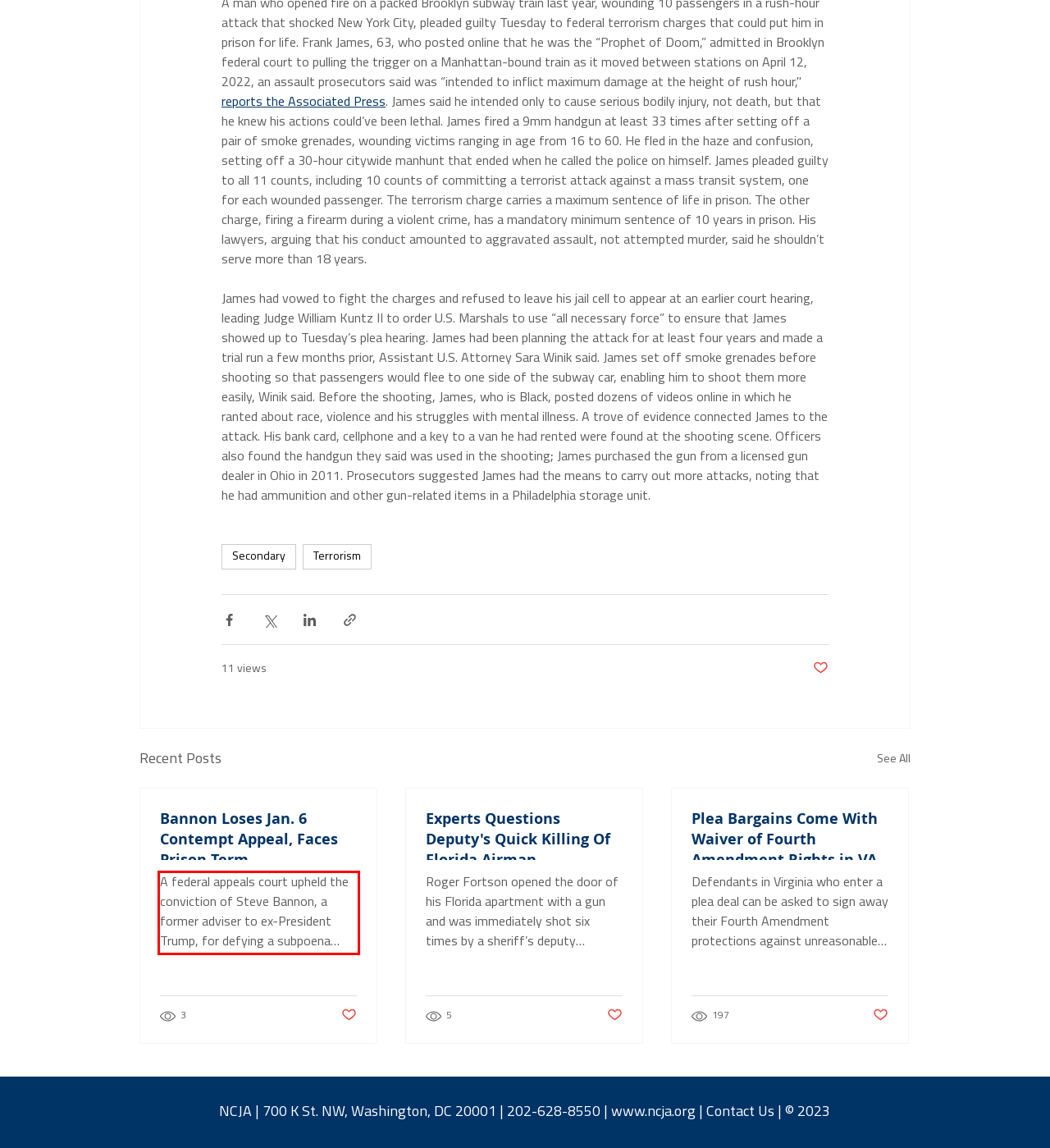You are given a screenshot showing a webpage with a red bounding box. Perform OCR to capture the text within the red bounding box.

A federal appeals court upheld the conviction of Steve Bannon, a former adviser to ex-President Trump, for defying a subpoena from the congressional panel that investigated the Jan. 6, 2021 attack on